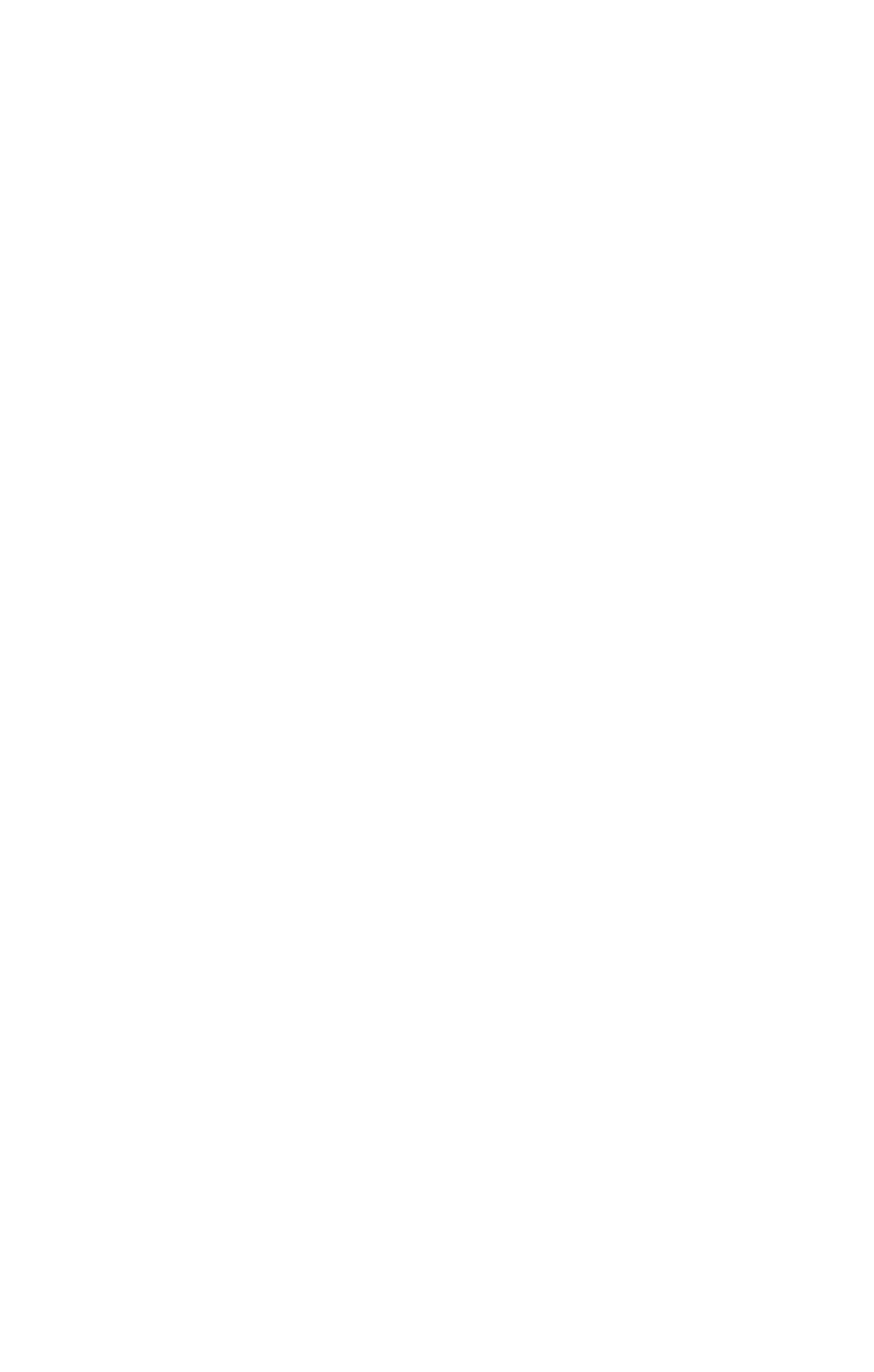Please specify the bounding box coordinates of the clickable section necessary to execute the following command: "Explore Access Control Door Systems".

[0.1, 0.362, 0.669, 0.398]